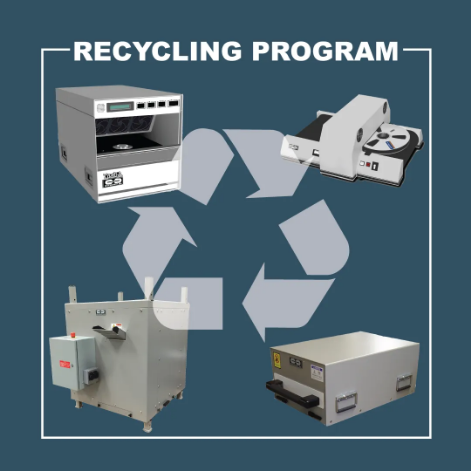Provide a short answer using a single word or phrase for the following question: 
What is the company's commitment emphasized in the center of the image?

Sustainability